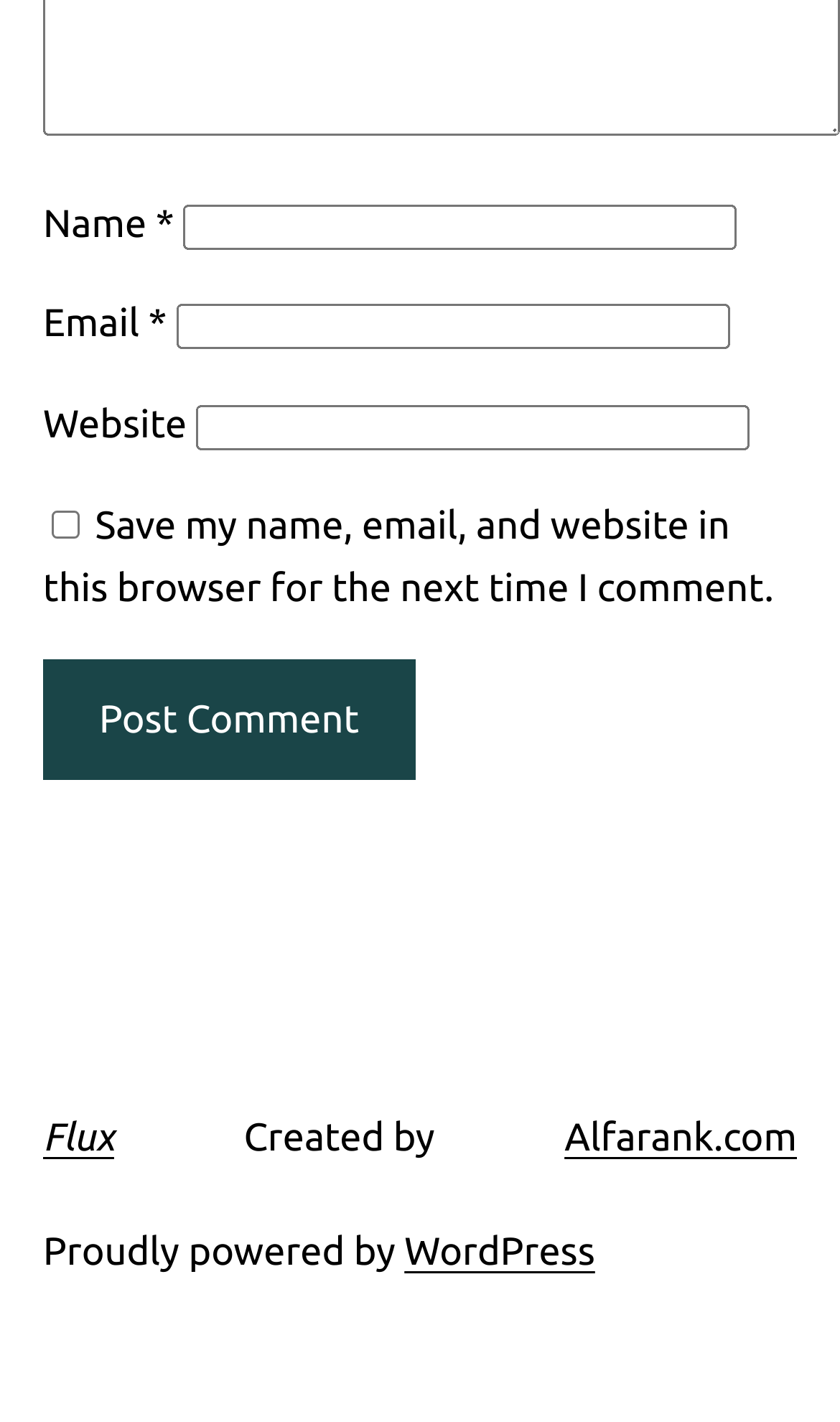What is the label of the button?
Answer the question with a thorough and detailed explanation.

The button is located at the bottom of the webpage, below the textboxes and checkbox, and is labeled 'Post Comment'. Its purpose is to submit the user's comment.